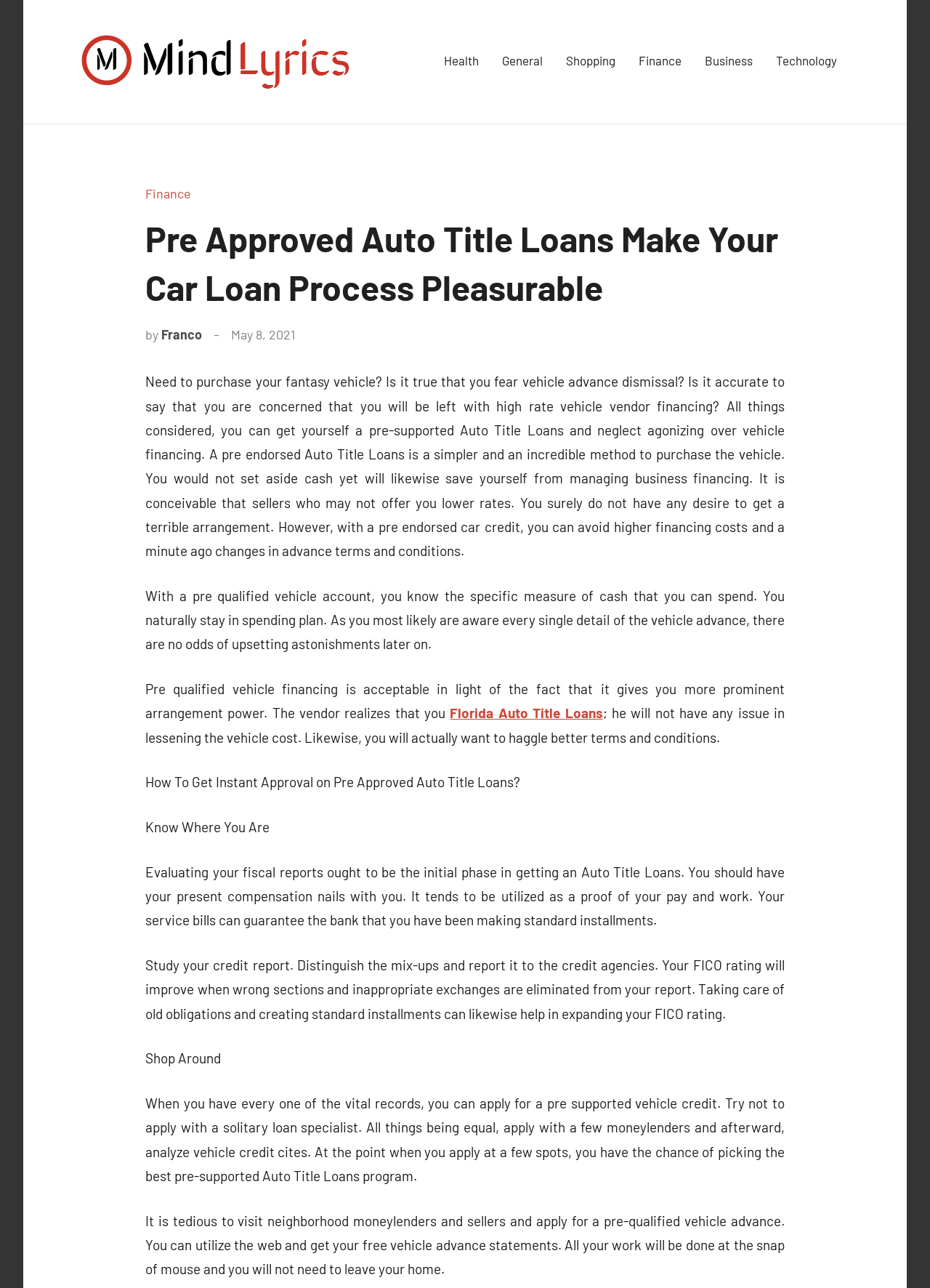Provide a comprehensive caption for the webpage.

This webpage is about pre-approved auto title loans, specifically how to make the car loan process more pleasant. At the top left, there is a link to "Mind lyrics" accompanied by an image with the same name. Below this, there is a short phrase "Helps you to gain some knowledge". 

To the right of this section, there is a primary navigation menu with links to various categories such as "Health", "General", "Shopping", "Finance", "Business", and "Technology". 

Below the navigation menu, there is a header section with a title "Pre Approved Auto Title Loans Make Your Car Loan Process Pleasurable" followed by the author's name "Franco" and the date "May 8, 2021". 

The main content of the webpage is divided into several paragraphs. The first paragraph explains the benefits of pre-approved auto title loans, such as avoiding high-rate vendor financing and getting a better deal. The following paragraphs discuss the advantages of pre-qualified vehicle financing, including knowing the exact amount of money that can be spent, staying within budget, and having greater bargaining power.

There are also links to related topics, such as "Florida Auto Title Loans", and subheadings like "How To Get Instant Approval on Pre Approved Auto Title Loans?" and "Shop Around". The webpage provides detailed information on how to get instant approval, including evaluating fiscal reports, studying credit reports, and shopping around for the best pre-approved auto title loans program.